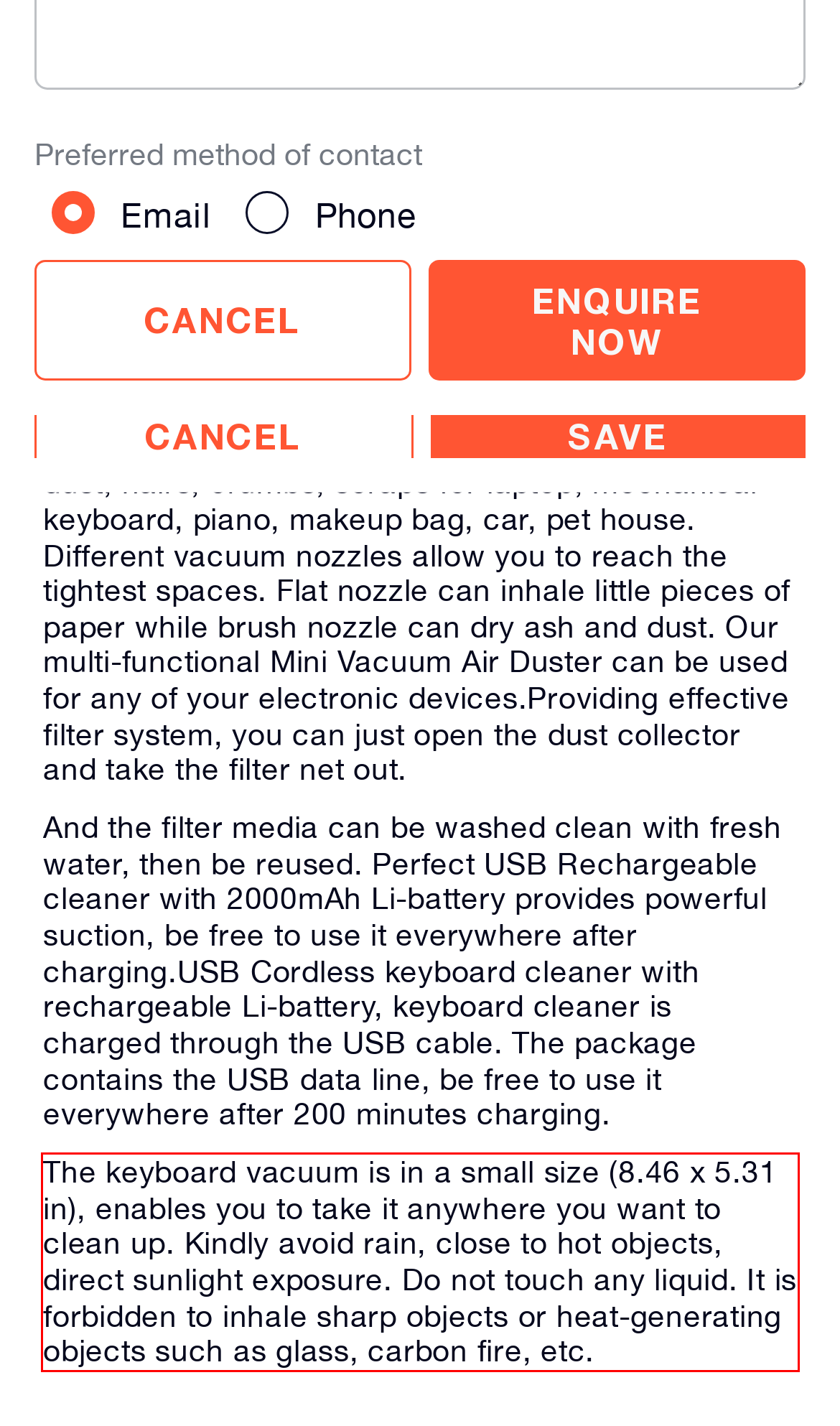Given a screenshot of a webpage with a red bounding box, extract the text content from the UI element inside the red bounding box.

The keyboard vacuum is in a small size (8.46 x 5.31 in), enables you to take it anywhere you want to clean up. Kindly avoid rain, close to hot objects, direct sunlight exposure. Do not touch any liquid. It is forbidden to inhale sharp objects or heat-generating objects such as glass, carbon fire, etc.